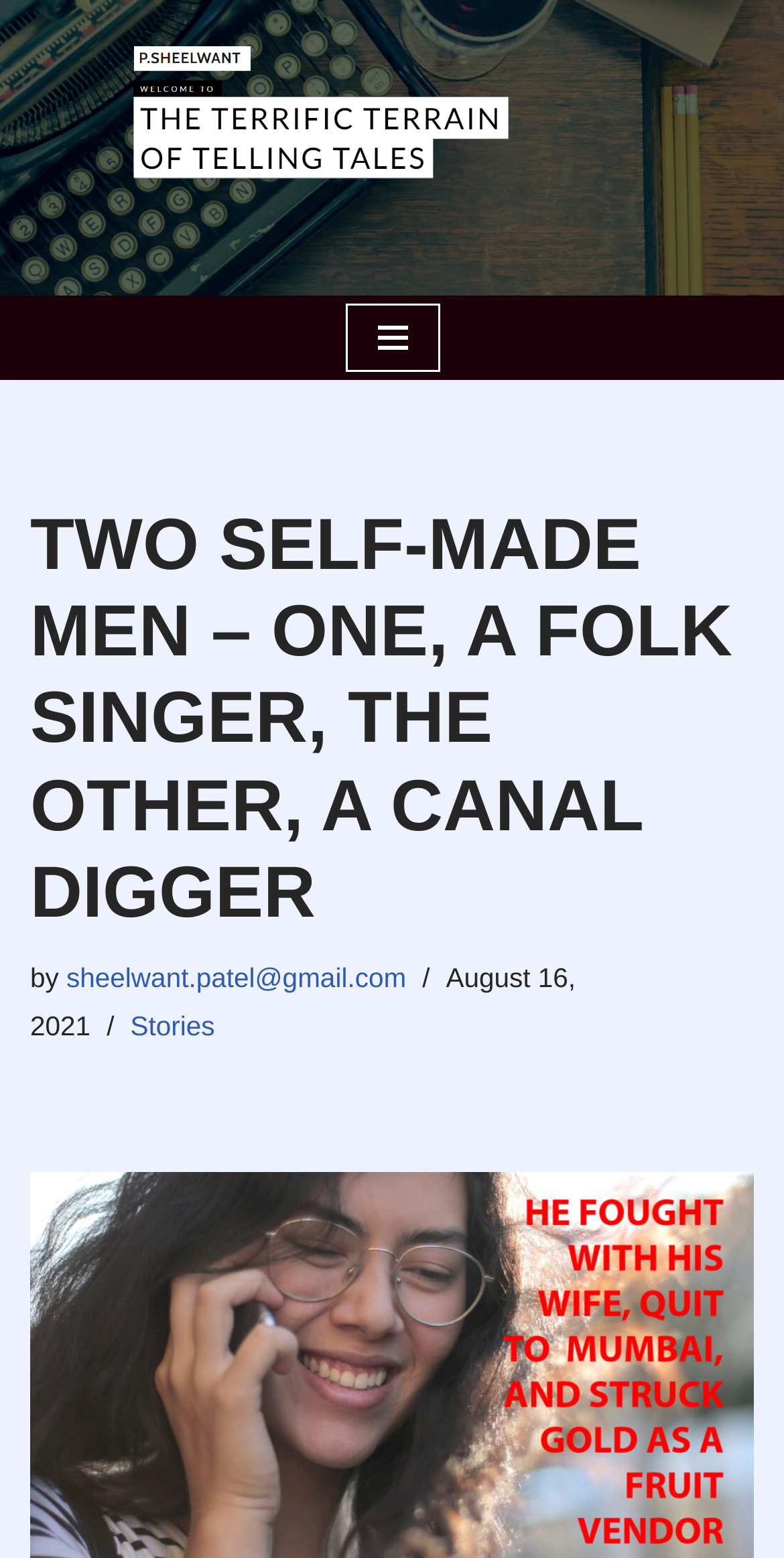Based on the element description: "Skip to content", identify the bounding box coordinates for this UI element. The coordinates must be four float numbers between 0 and 1, listed as [left, top, right, bottom].

[0.0, 0.041, 0.077, 0.067]